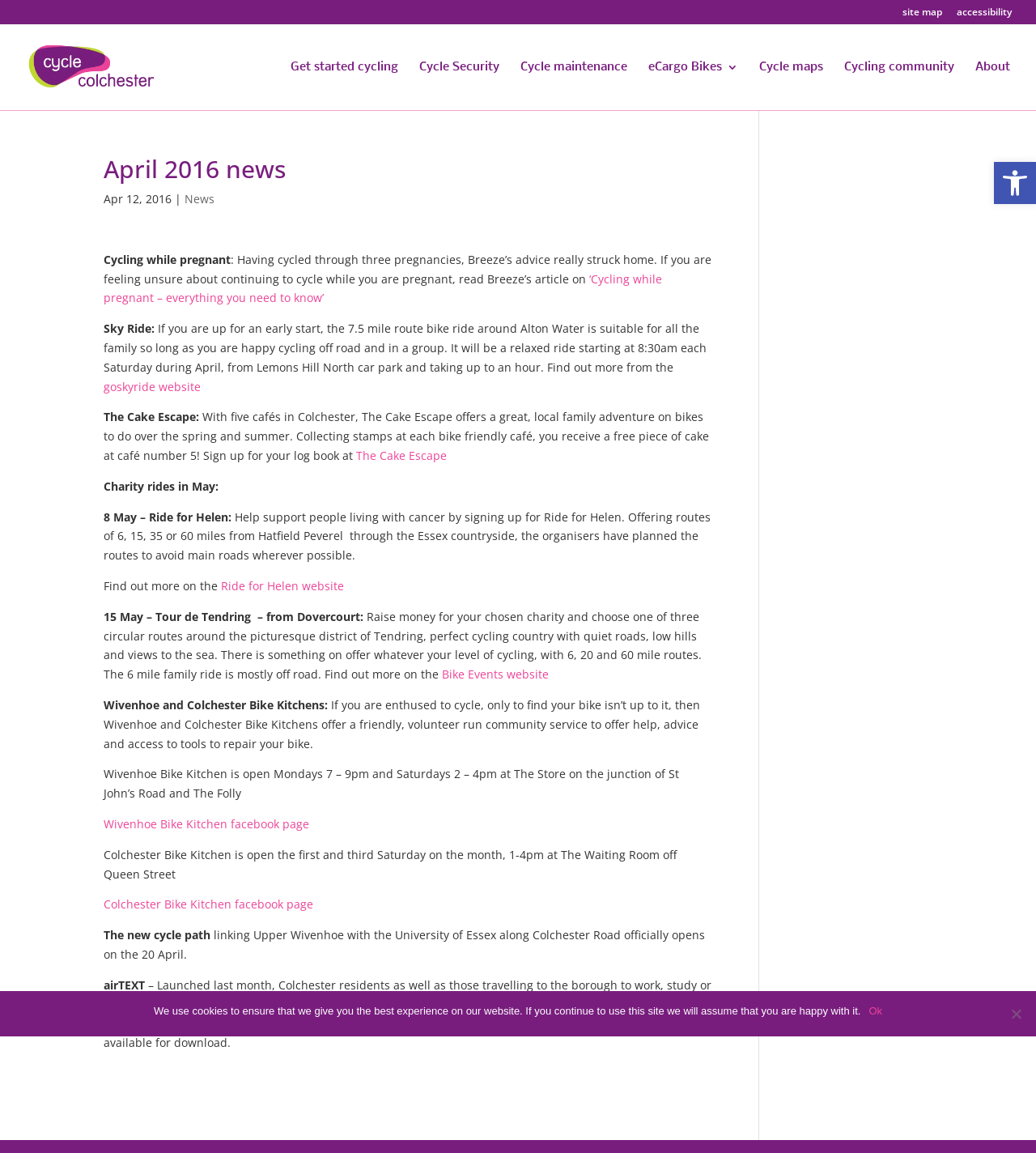Find the bounding box coordinates of the element you need to click on to perform this action: 'Click on the 'How to watch BT Sport abroad' link'. The coordinates should be represented by four float values between 0 and 1, in the format [left, top, right, bottom].

None